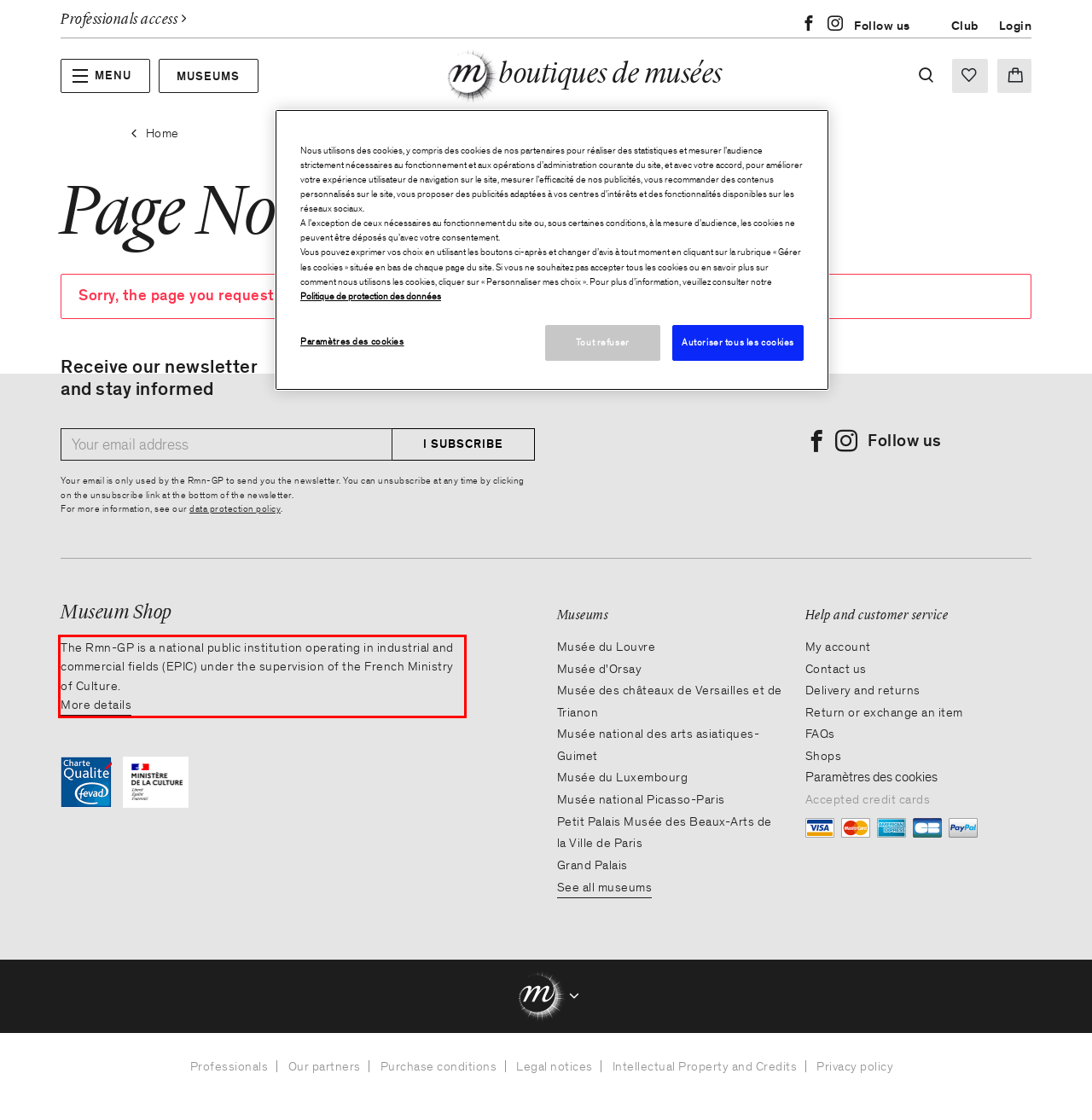You are given a webpage screenshot with a red bounding box around a UI element. Extract and generate the text inside this red bounding box.

The Rmn-GP is a national public institution operating in industrial and commercial fields (EPIC) under the supervision of the French Ministry of Culture. More details